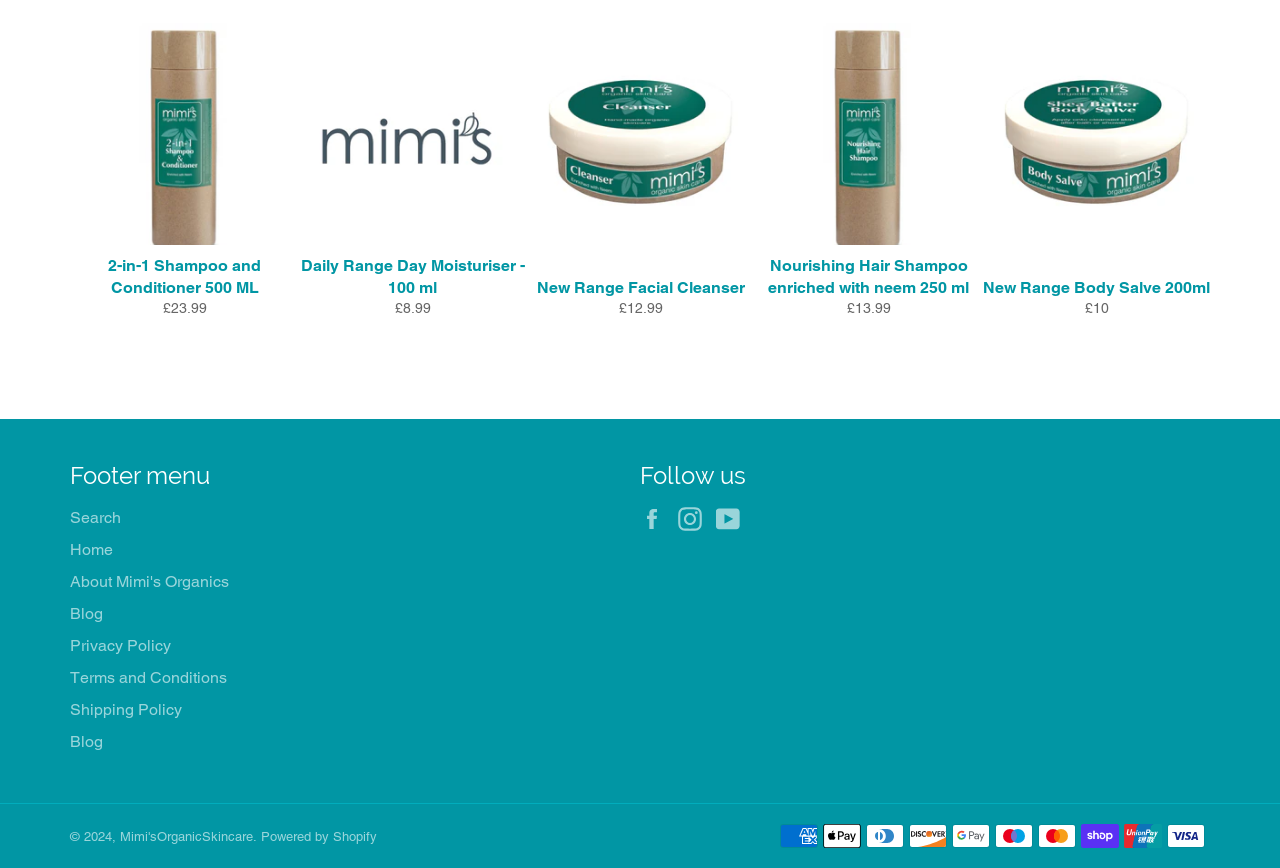Please give a short response to the question using one word or a phrase:
What is the size of the Daily Range Day Moisturiser?

100 ml